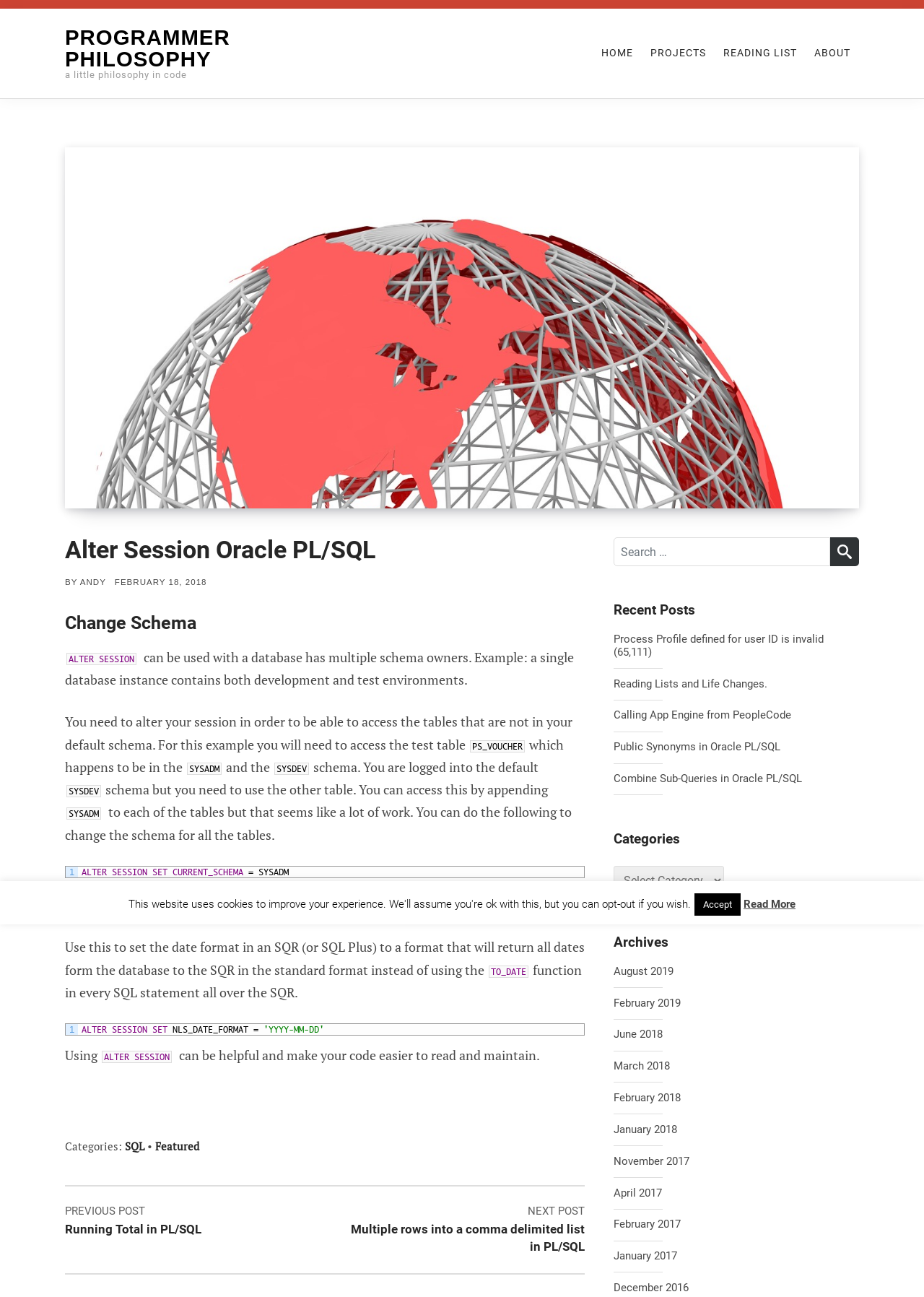Please identify the bounding box coordinates of the clickable area that will fulfill the following instruction: "Search for something". The coordinates should be in the format of four float numbers between 0 and 1, i.e., [left, top, right, bottom].

[0.664, 0.415, 0.93, 0.437]